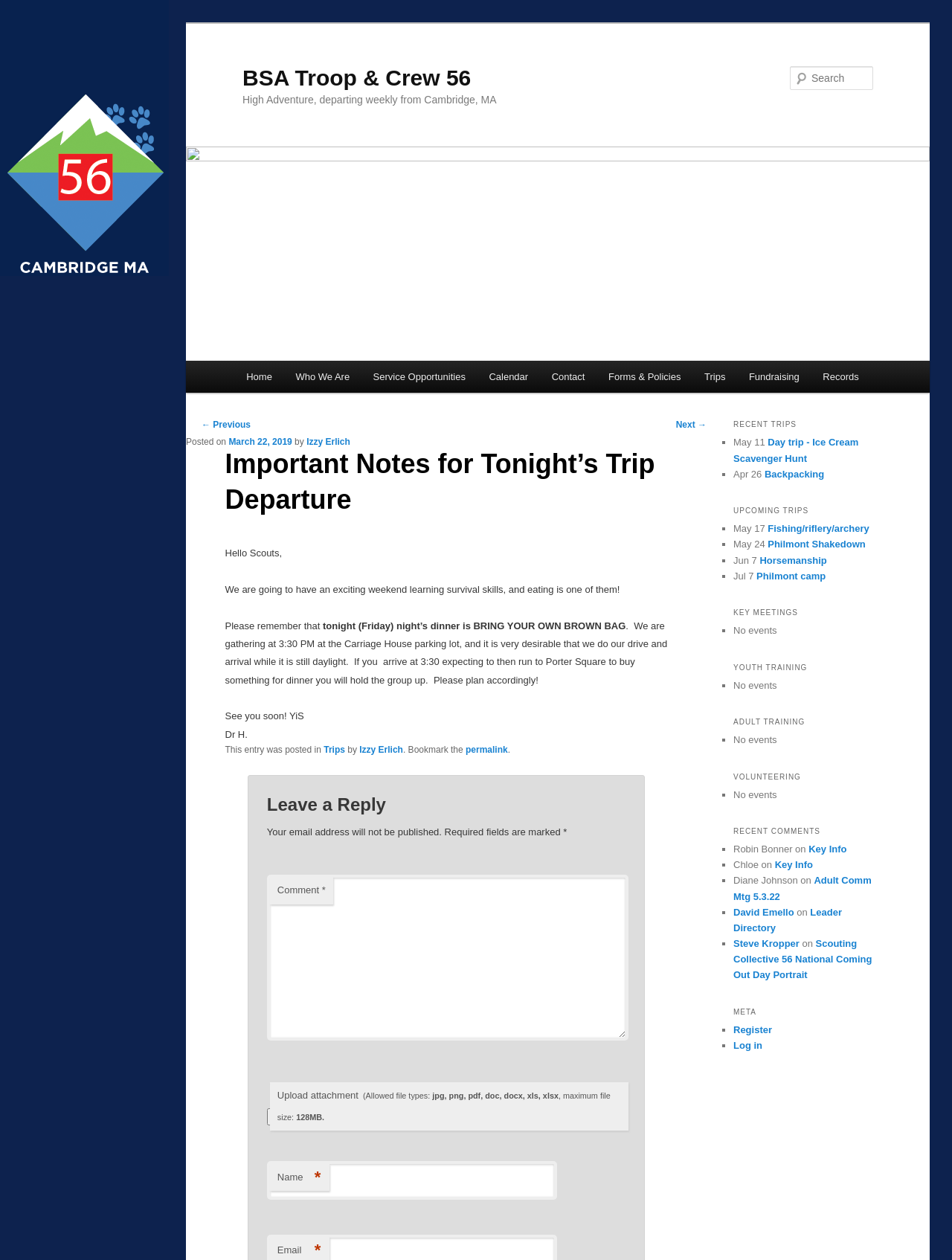Provide an in-depth caption for the contents of the webpage.

This webpage is about BSA Troop & Crew 56, a scouting organization. At the top, there is a heading with the organization's name, followed by a link to the same name. Below that, there is a heading that reads "High Adventure, departing weekly from Cambridge, MA". 

On the top right, there is a search bar with a "Search" button. Below the search bar, there is a main menu with links to various pages, including "Home", "Who We Are", "Service Opportunities", "Calendar", "Contact", "Forms & Policies", "Trips", "Fundraising", and "Records". 

The main content of the page is an article titled "Important Notes for Tonight’s Trip Departure". The article is dated March 22, 2019, and was written by Izzy Erlich. The article informs scouts about the upcoming trip, reminding them to bring their own brown bag dinner and to arrive at the Carriage House parking lot by 3:30 PM. 

Below the article, there is a section for post navigation, with links to previous and next posts. On the right side of the page, there is a complementary section with headings "RECENT TRIPS" and "UPCOMING TRIPS", each listing several trips with dates and links to more information. 

At the bottom of the page, there is a footer section with a link to the permalink of the article, and a section for leaving a reply, which includes fields for name, email, and comment, as well as an option to upload an attachment.